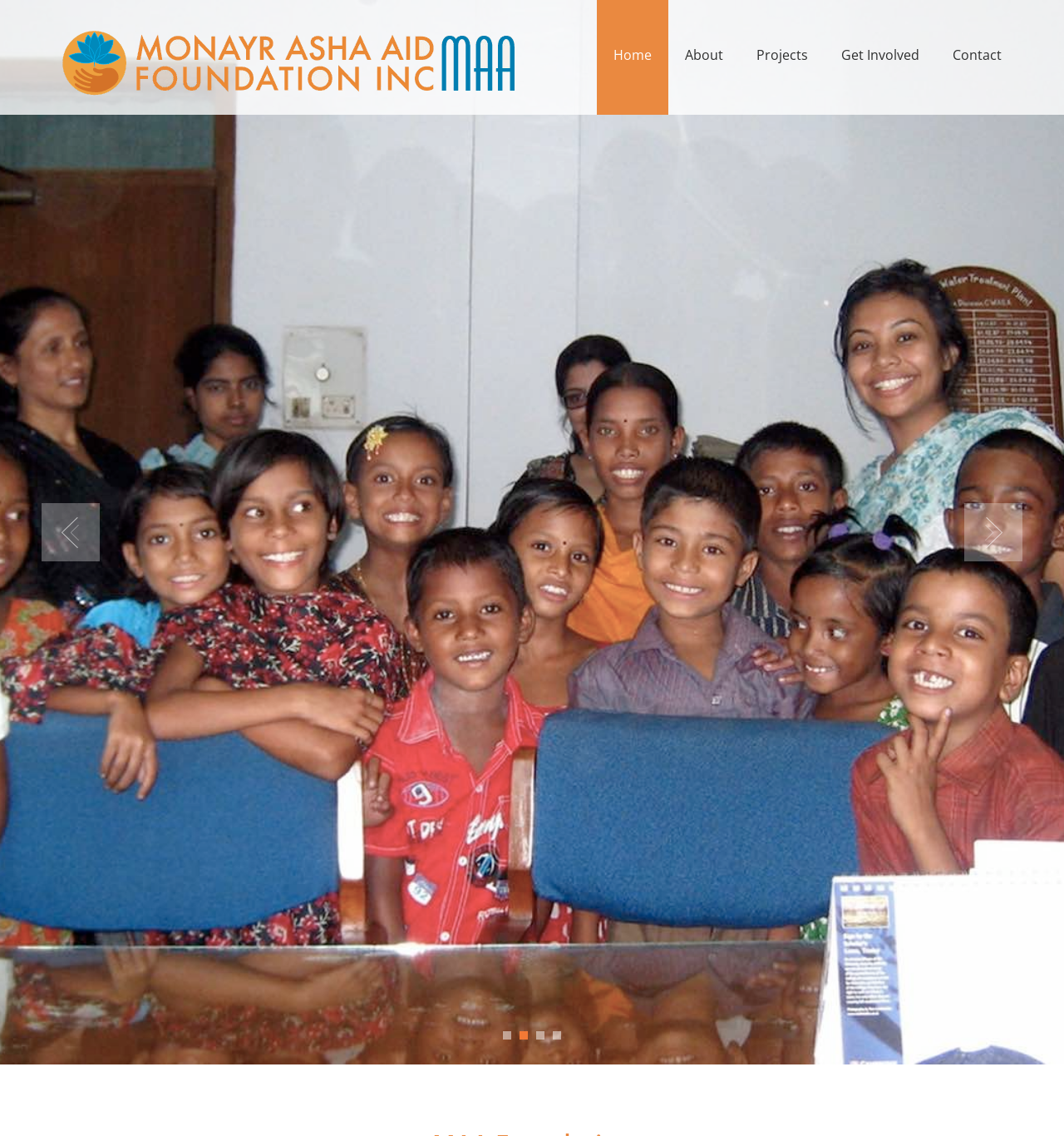What is the name of the organization?
Using the image, answer in one word or phrase.

MAA Foundation